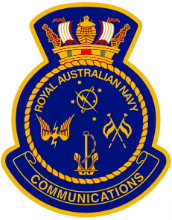What symbol represents authority and pride?
Offer a detailed and full explanation in response to the question.

According to the caption, the crown symbol at the top of the emblem represents authority and pride, emphasizing the significance and heritage of the naval communications branch.